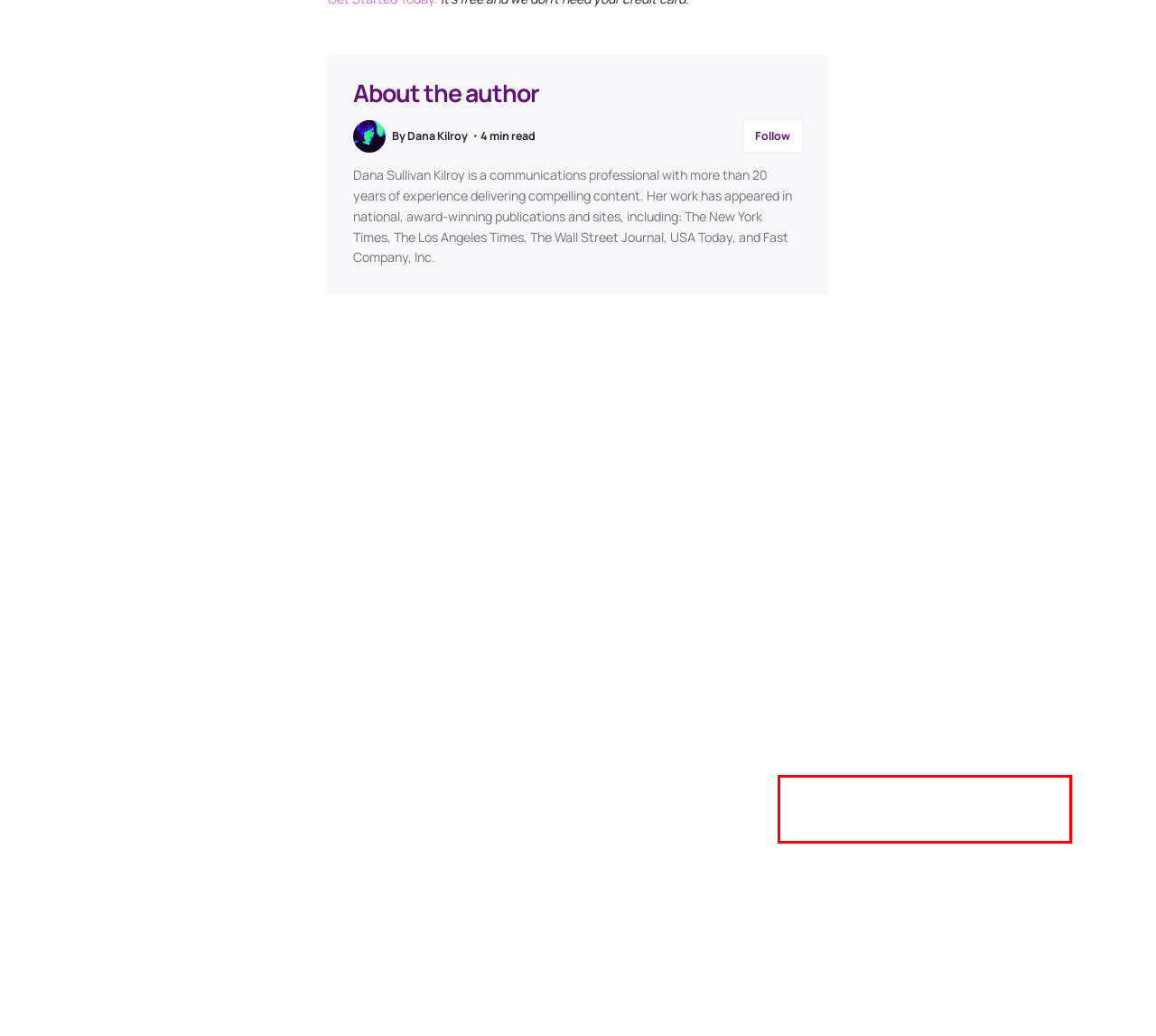Identify the text inside the red bounding box in the provided webpage screenshot and transcribe it.

Learn strategies to help your YouTube videos get more comments and views. Plus, learn other tips and tricks to win the YouTube algorithm.